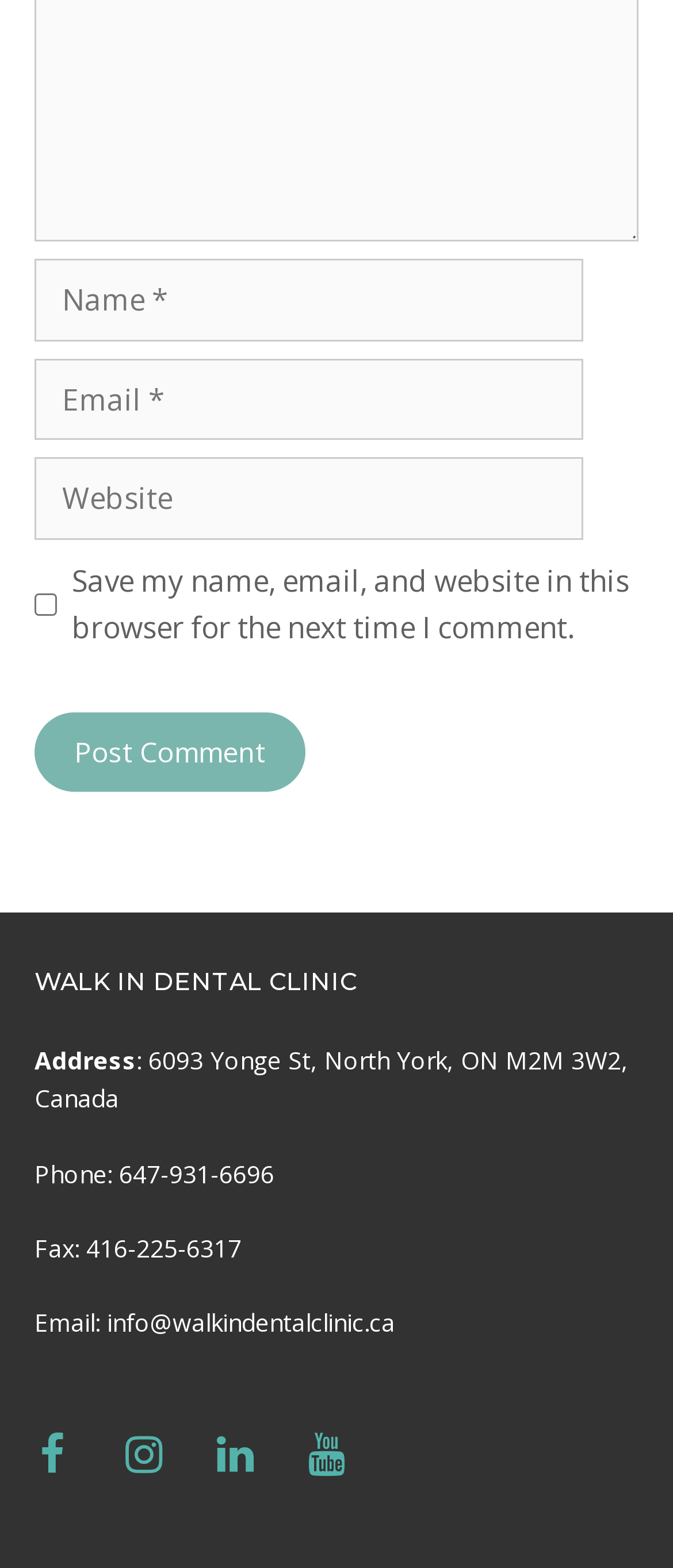Determine the bounding box coordinates of the element's region needed to click to follow the instruction: "Click the Post Comment button". Provide these coordinates as four float numbers between 0 and 1, formatted as [left, top, right, bottom].

[0.051, 0.454, 0.454, 0.505]